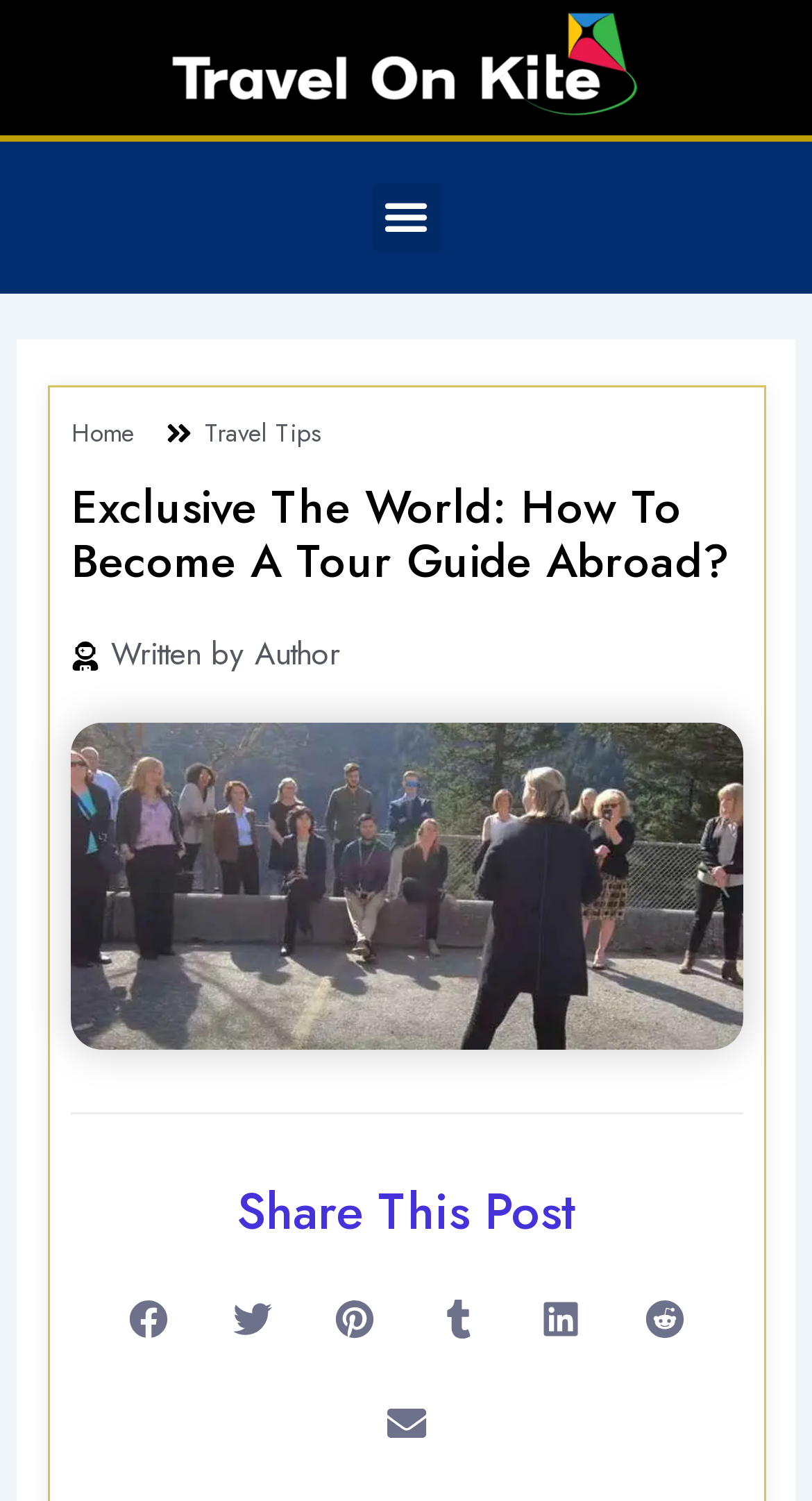Locate the bounding box coordinates of the area you need to click to fulfill this instruction: 'Read the article by Author'. The coordinates must be in the form of four float numbers ranging from 0 to 1: [left, top, right, bottom].

[0.088, 0.42, 0.419, 0.453]